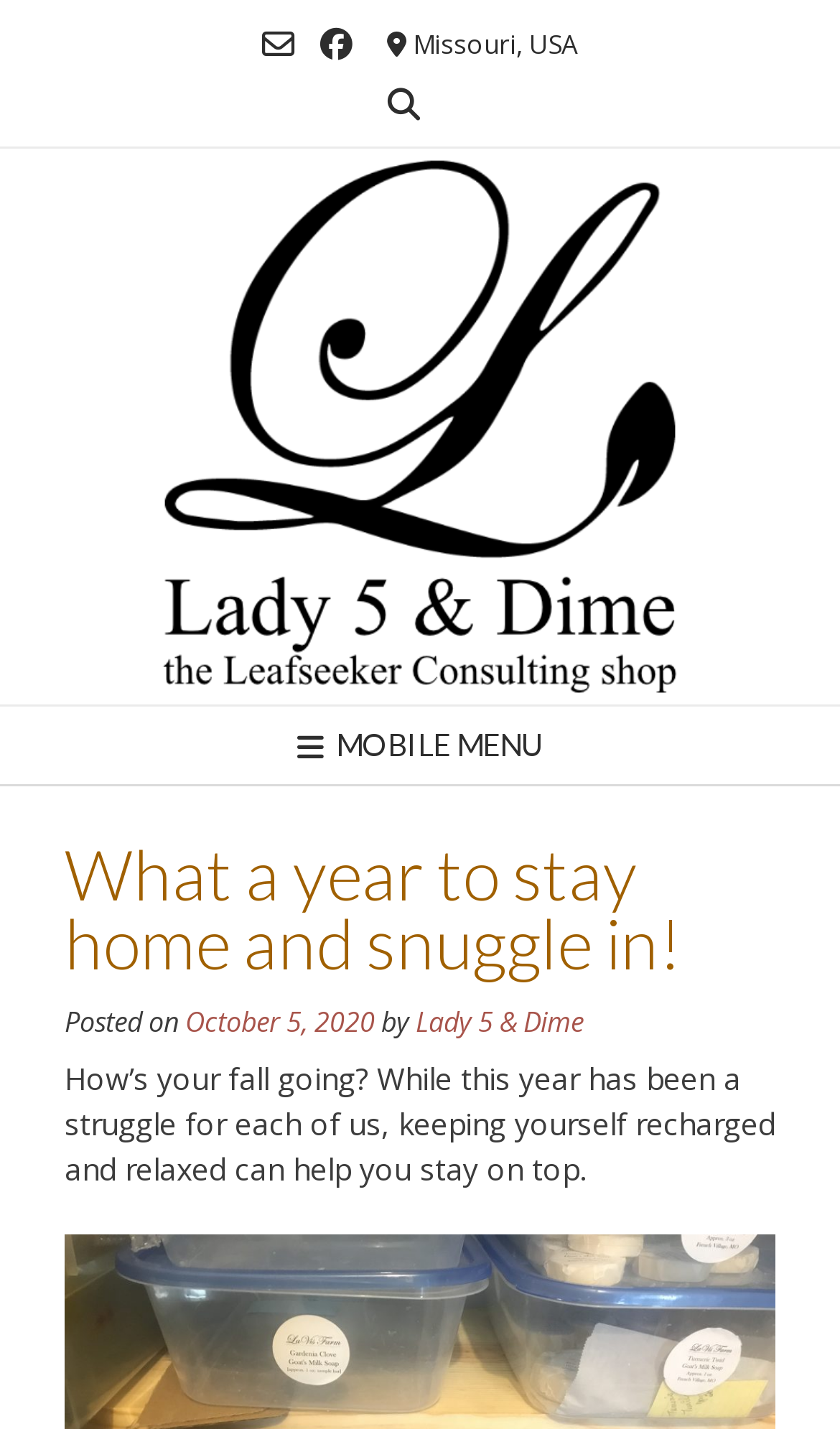What is the topic of the post?
Based on the screenshot, answer the question with a single word or phrase.

Staying relaxed and recharged